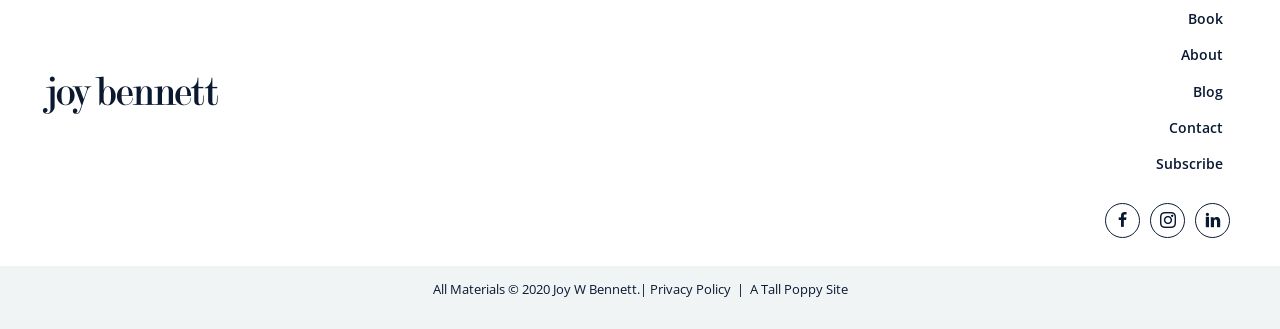Predict the bounding box of the UI element based on the description: "Book". The coordinates should be four float numbers between 0 and 1, formatted as [left, top, right, bottom].

[0.516, 0.003, 0.961, 0.113]